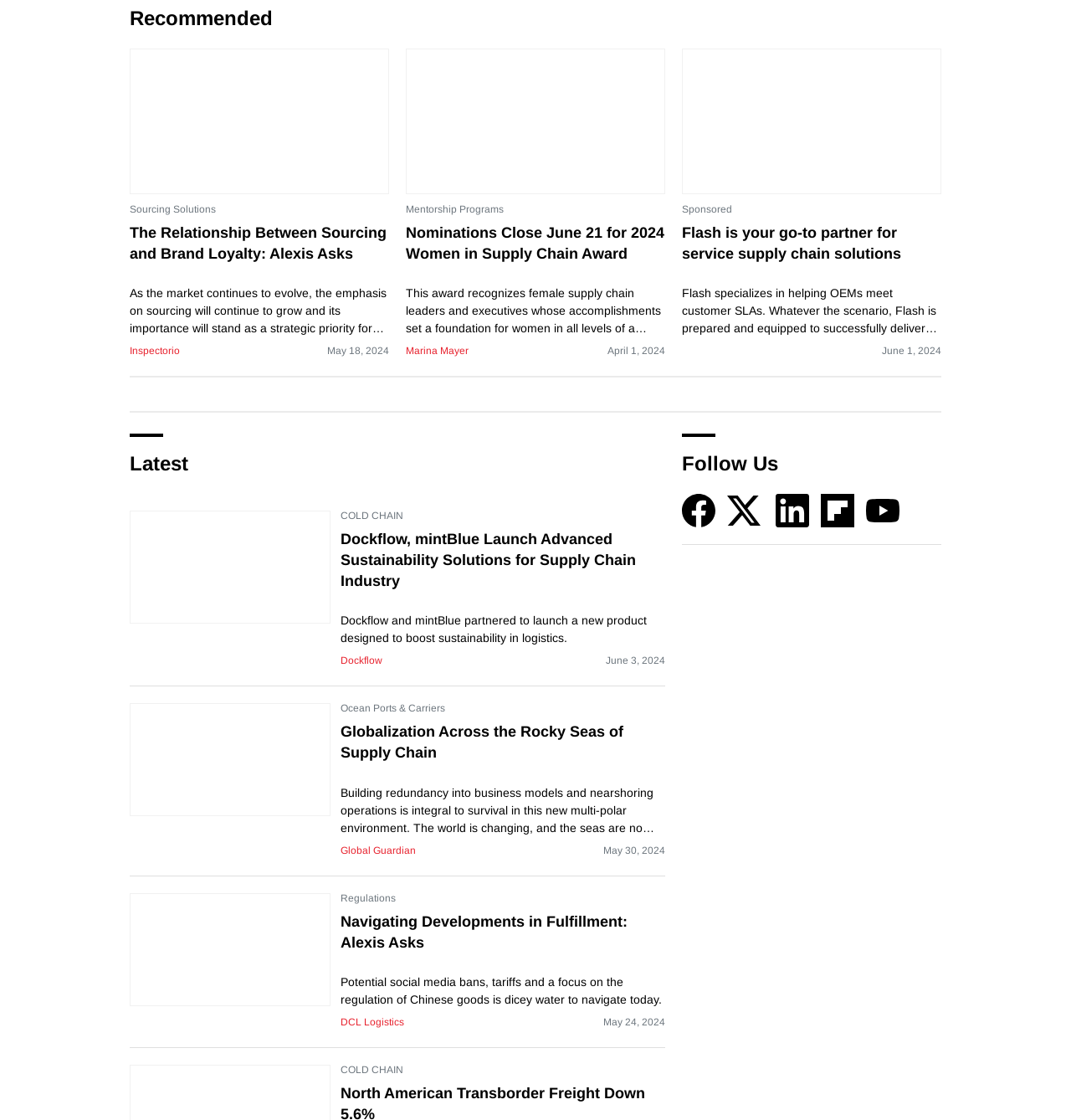Given the element description "Conroe Bay – WSSC", identify the bounding box of the corresponding UI element.

None